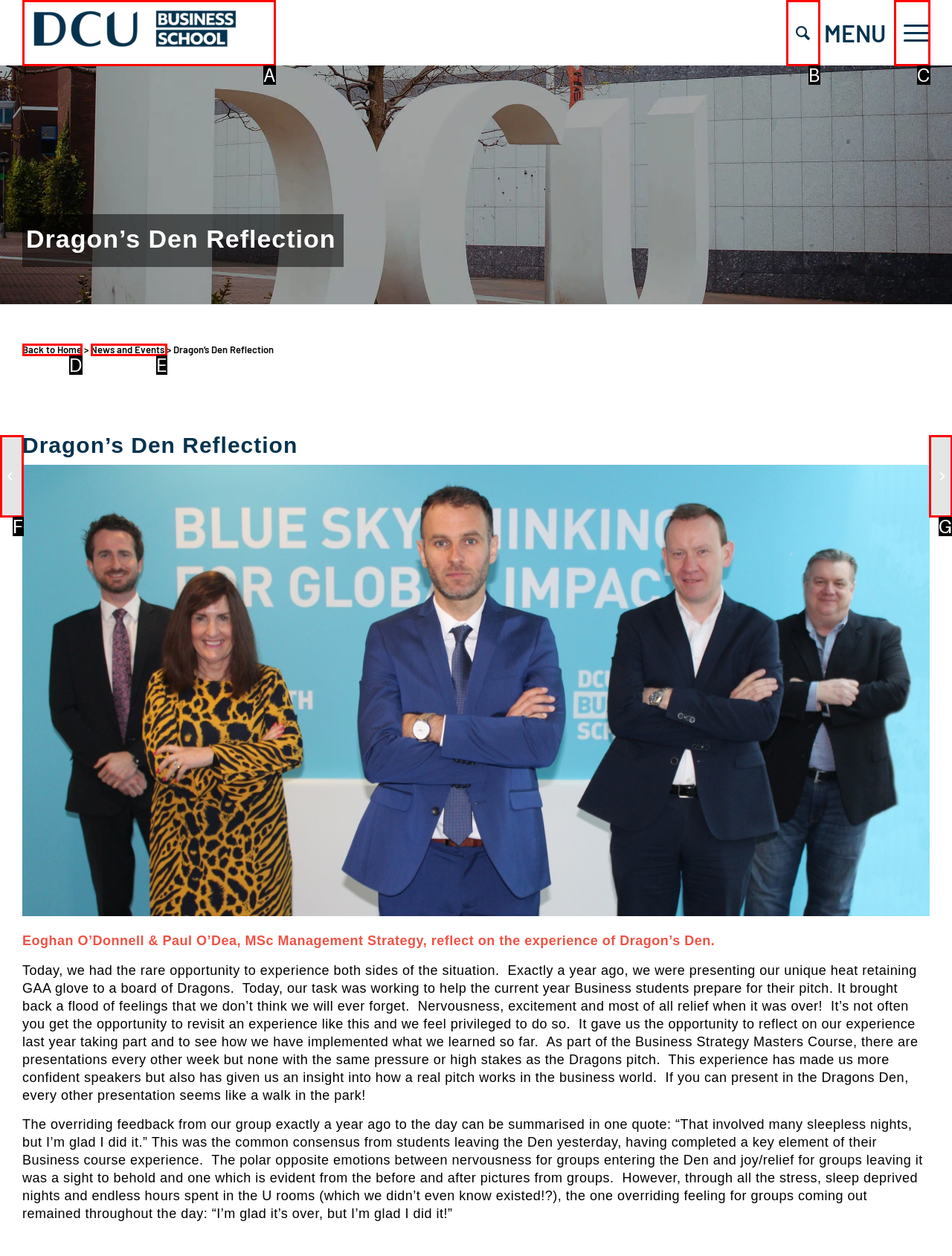From the available choices, determine which HTML element fits this description: Back to Home Respond with the correct letter.

D